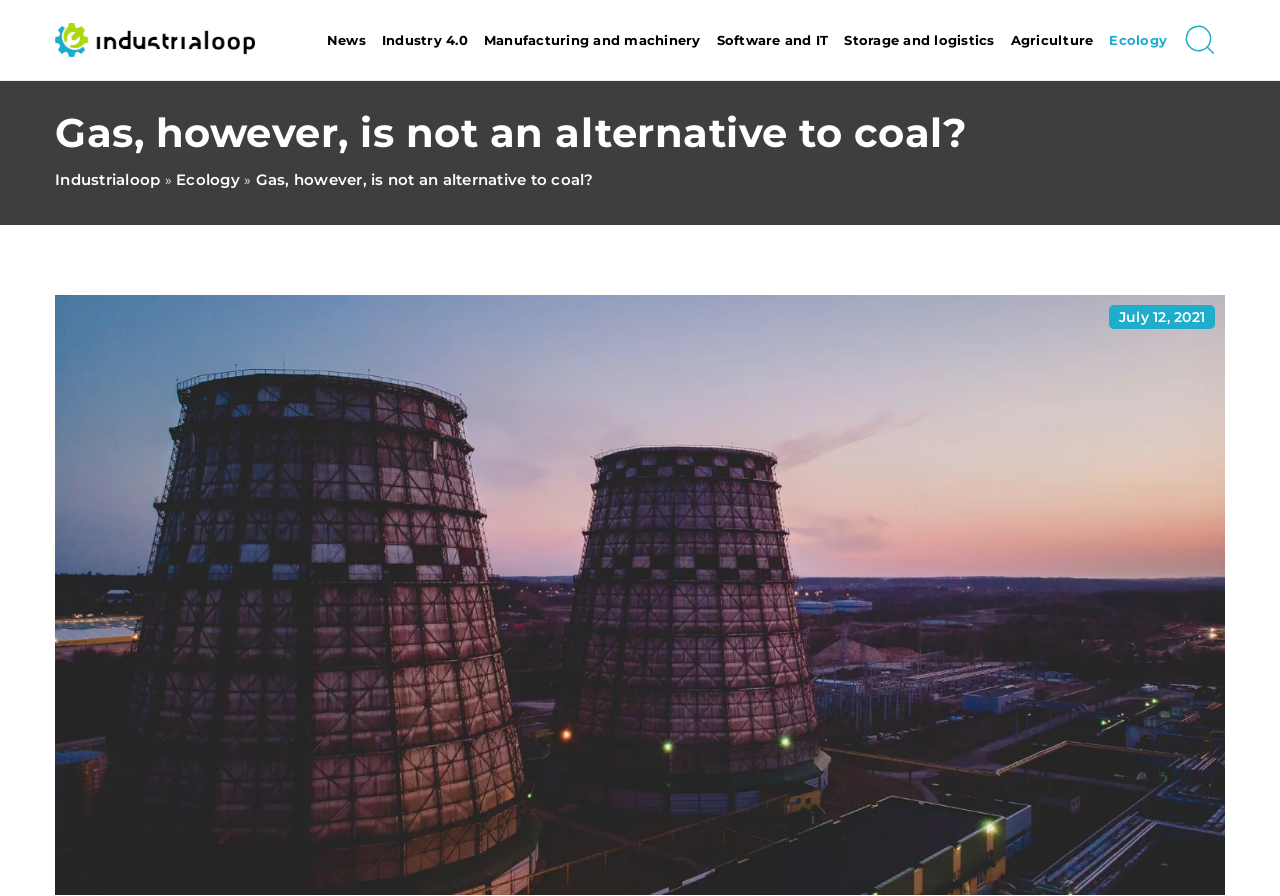Please examine the image and provide a detailed answer to the question: What is the date of publication of the article?

I found the date of publication of the article by looking at the time element on the webpage, which is 'July 12, 2021'.